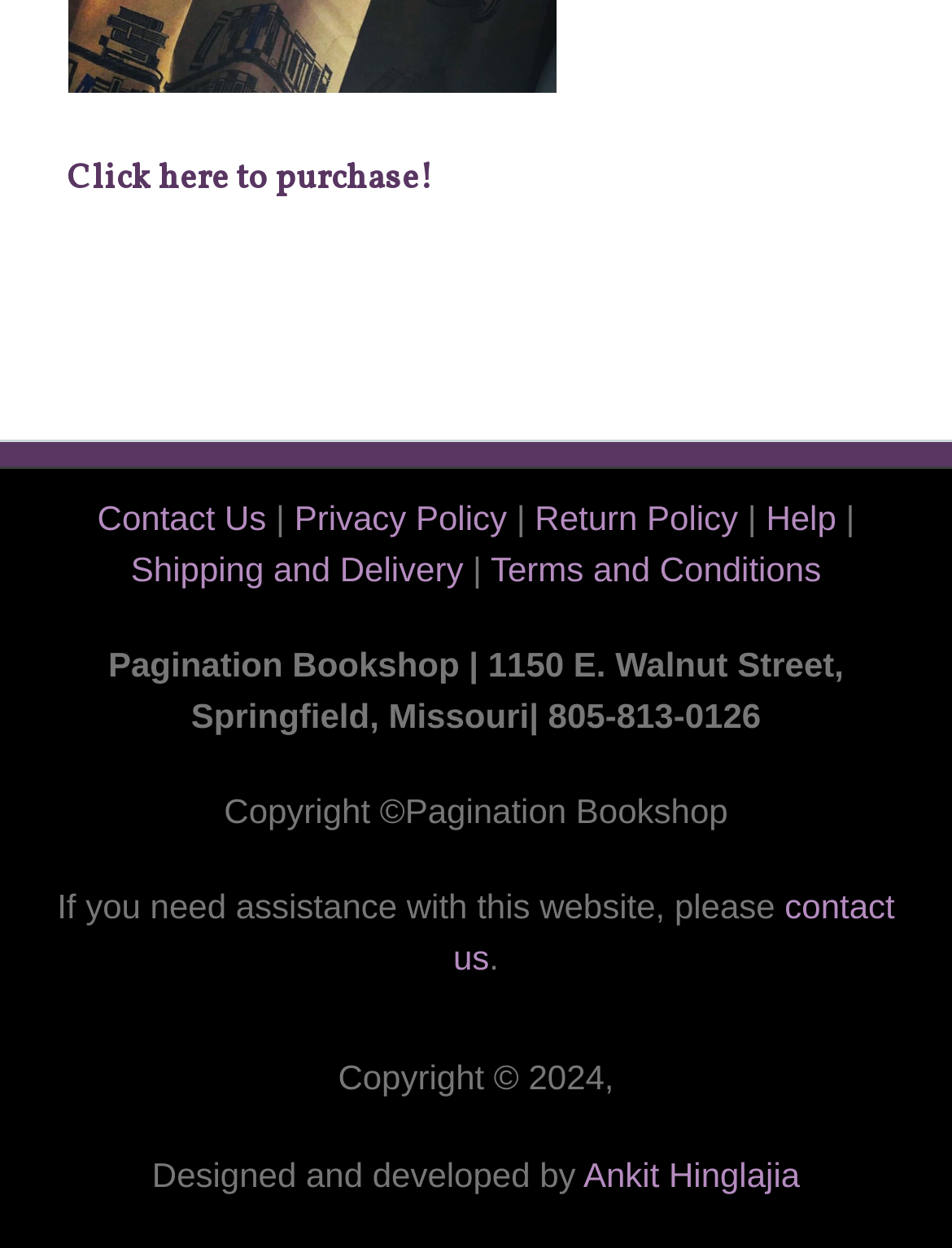Who designed and developed the website?
Give a comprehensive and detailed explanation for the question.

I found the designer and developer's name by looking at the static text element that contains the copyright information, which is 'Designed and developed by Ankit Hinglajia'. This element is located at the bottom of the page, and its bounding box coordinates are [0.16, 0.925, 0.613, 0.956].